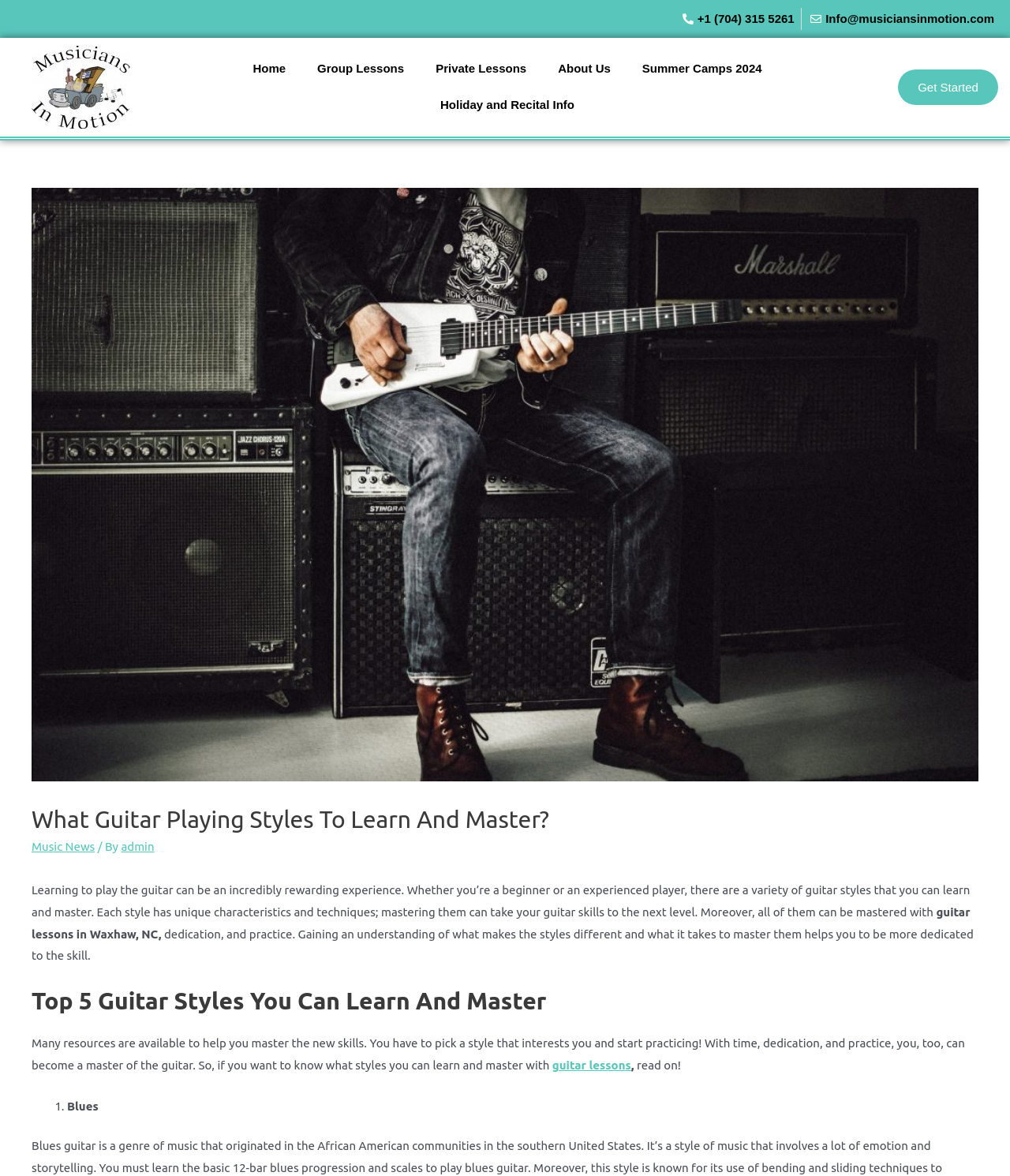Please find and report the bounding box coordinates of the element to click in order to perform the following action: "Learn about private lessons". The coordinates should be expressed as four float numbers between 0 and 1, in the format [left, top, right, bottom].

[0.416, 0.043, 0.537, 0.074]